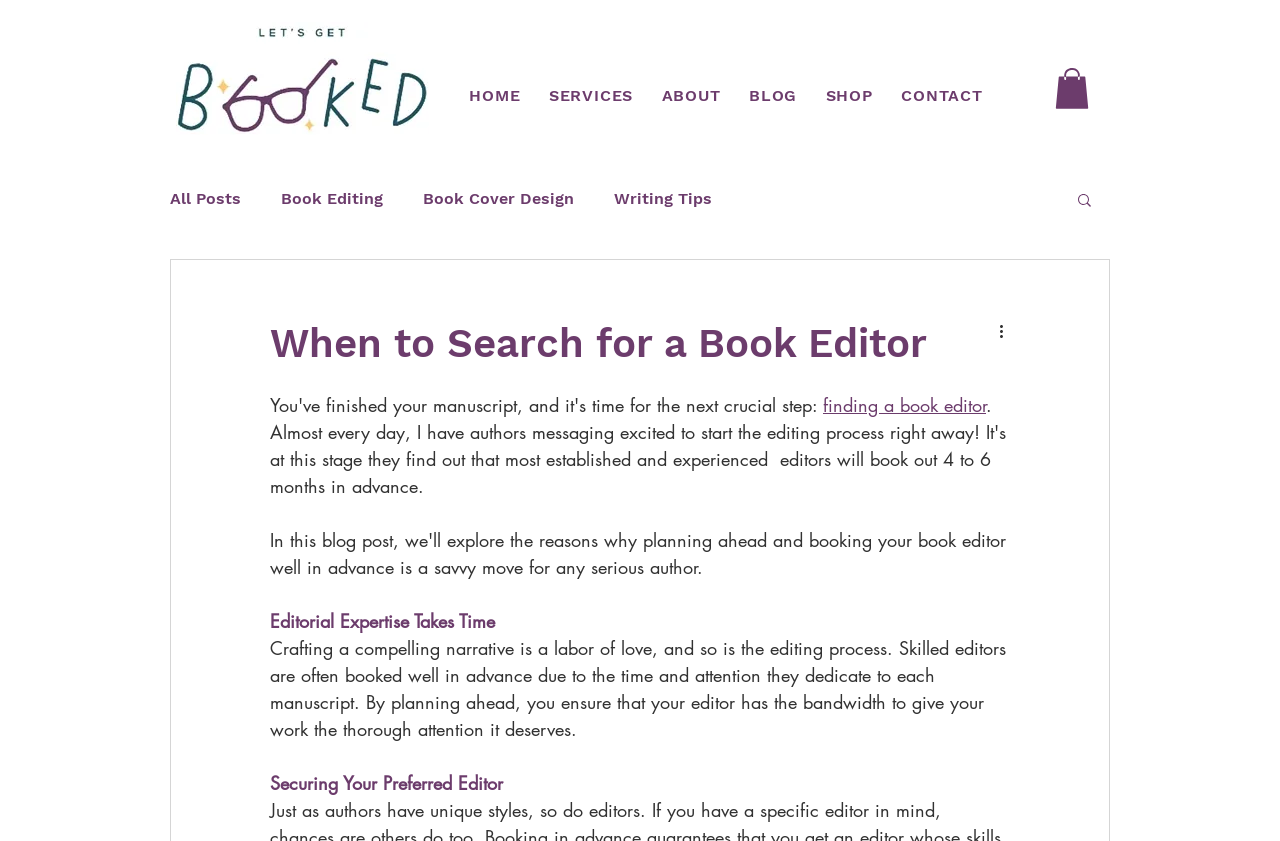Determine the bounding box coordinates of the target area to click to execute the following instruction: "View 'Book Editing' posts."

[0.22, 0.225, 0.299, 0.247]